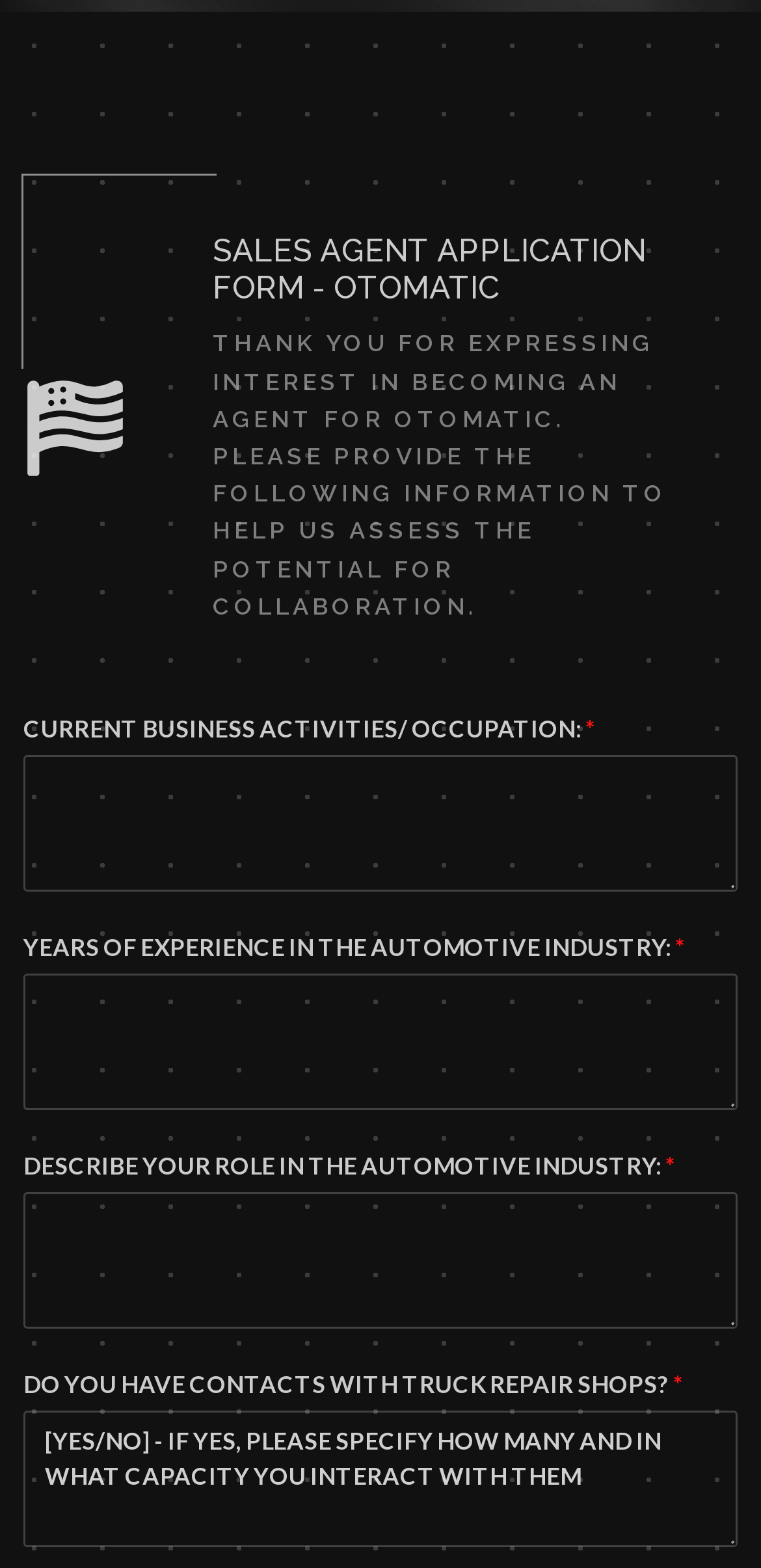What is the context of the automotive industry in this form?
Offer a detailed and exhaustive answer to the question.

The form is asking about the user's experience and role in the automotive industry, specifically in the context of truck repair shops, suggesting that OTOMATIC is related to the truck repair industry.